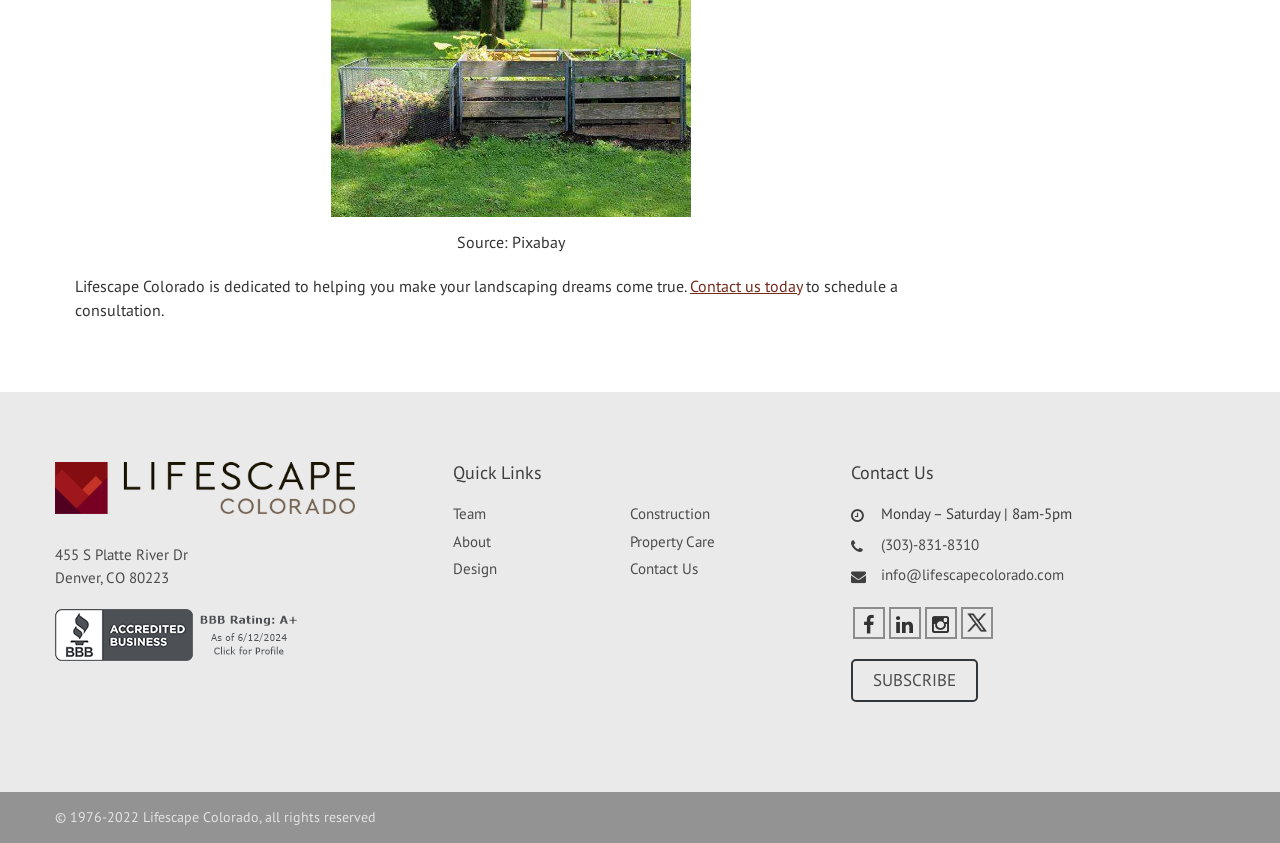What is the social media platform linked?
Kindly give a detailed and elaborate answer to the question.

The social media platform linked is twitter, which is mentioned in the link 'twitter twitter New Window' and also has an image of the twitter logo.